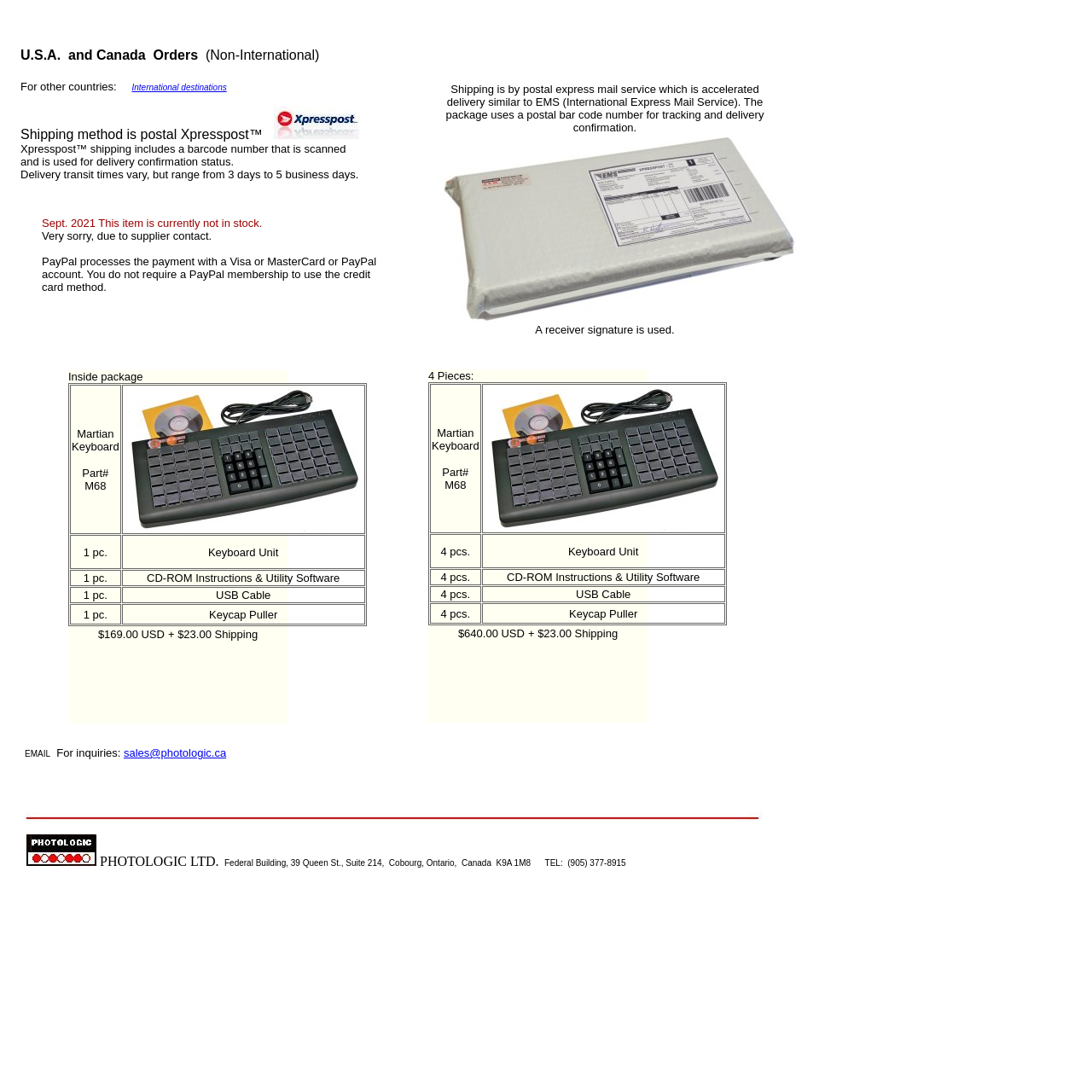Provide a thorough and detailed response to the question by examining the image: 
What is the total cost of the 4 Pieces package?

I found the price of the 4 Pieces package as '$640.00 USD' and the shipping cost as '+ $23.00 Shipping'. To get the total cost, I added the price and shipping cost, which is $640.00 + $23.00 = $663.00 USD.